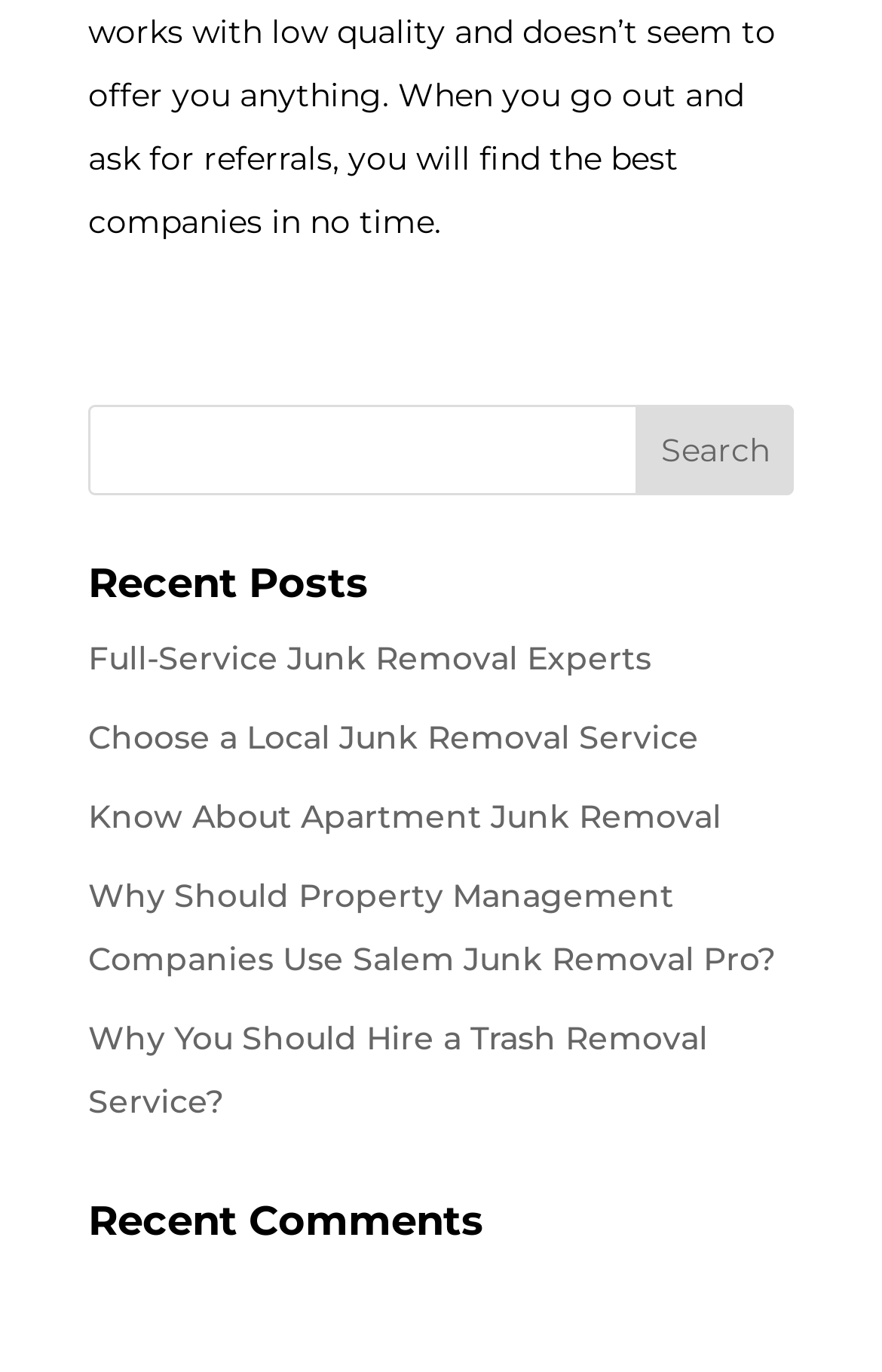What is the function of the button next to the textbox?
Analyze the image and provide a thorough answer to the question.

The button next to the textbox has the text 'Search', indicating that it is used to submit the search query entered in the textbox.